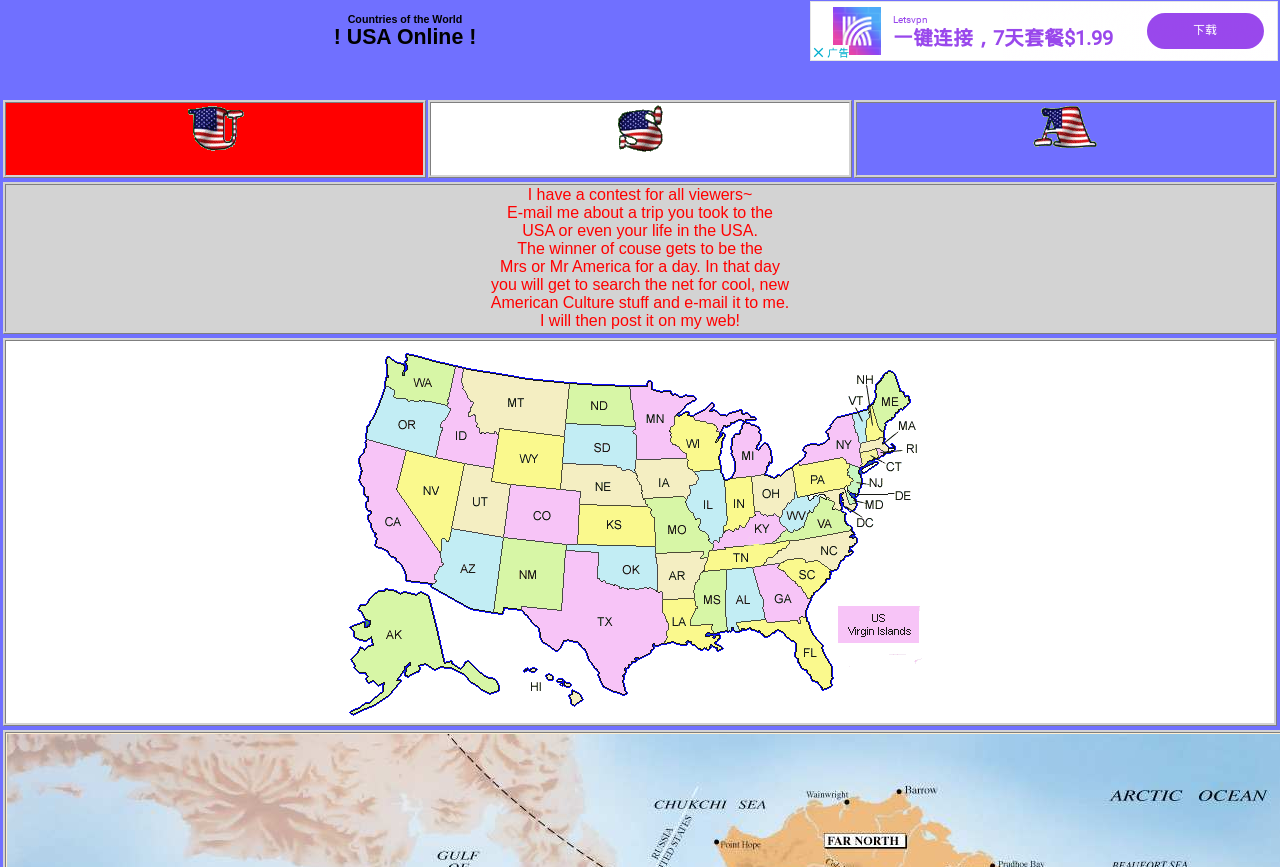What is the theme of the webpage? Refer to the image and provide a one-word or short phrase answer.

USA